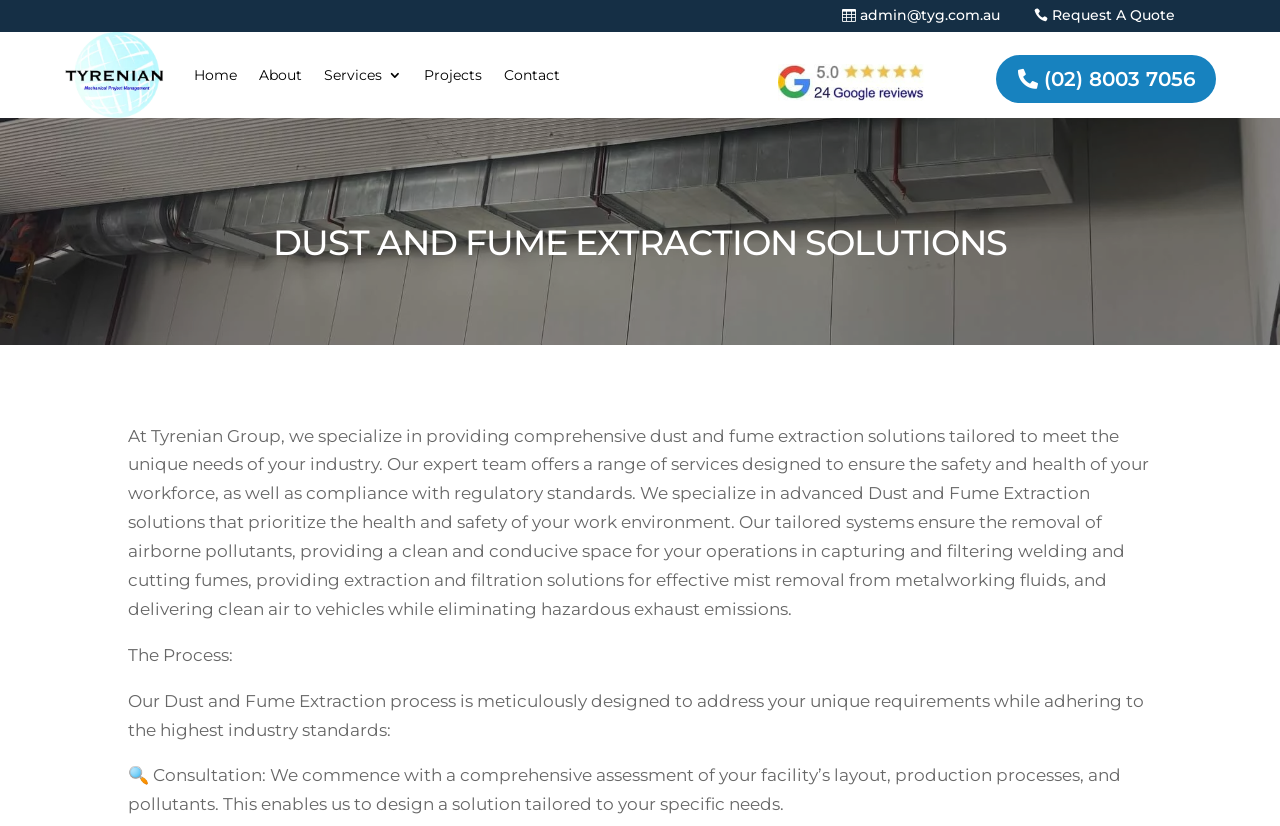Ascertain the bounding box coordinates for the UI element detailed here: "(02) 8003 7056". The coordinates should be provided as [left, top, right, bottom] with each value being a float between 0 and 1.

[0.778, 0.067, 0.95, 0.125]